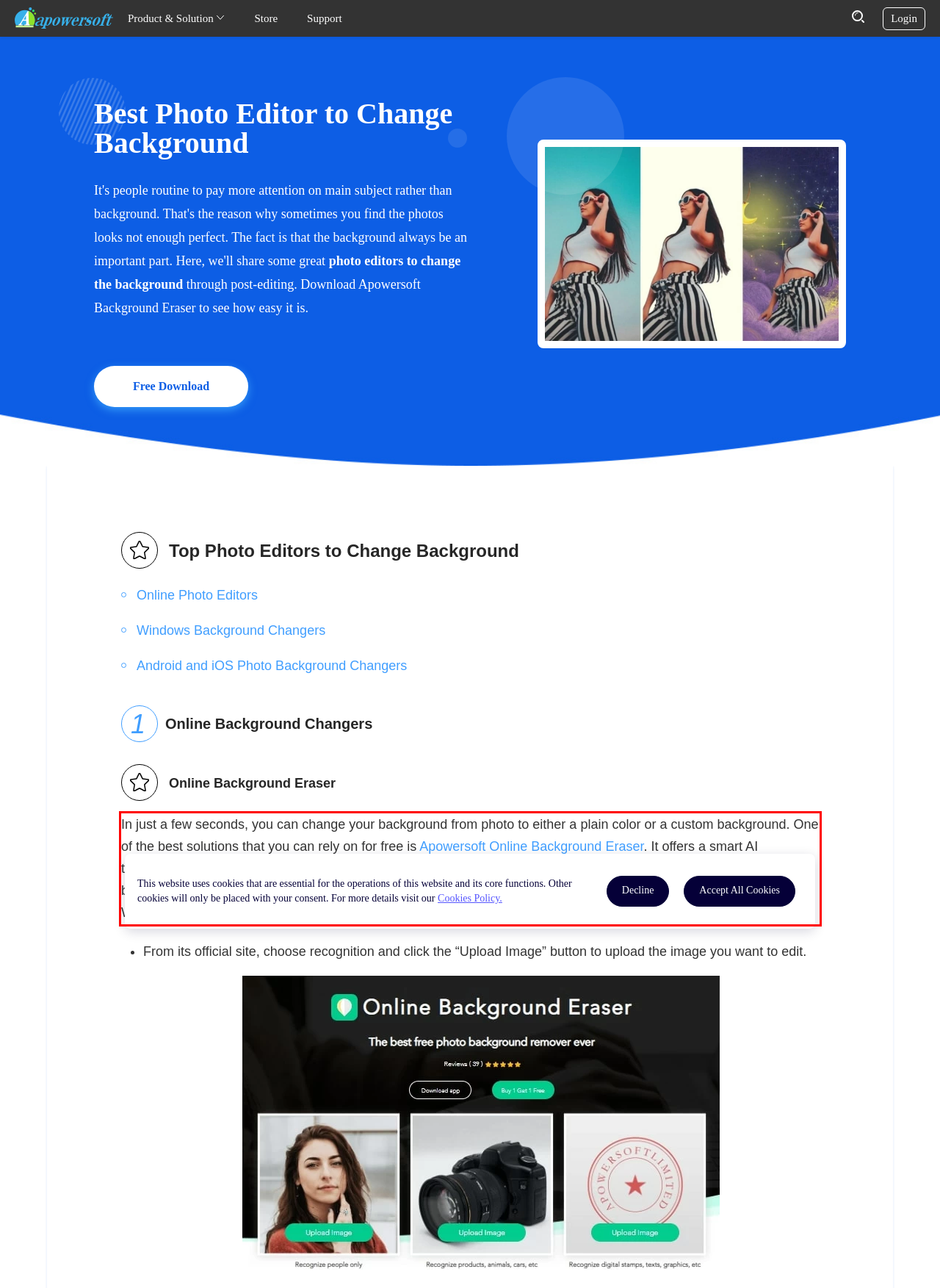Analyze the screenshot of the webpage and extract the text from the UI element that is inside the red bounding box.

In just a few seconds, you can change your background from photo to either a plain color or a custom background. One of the best solutions that you can rely on for free is Apowersoft Online Background Eraser. It offers a smart AI technology that can detect the foreground and background automatically. Also, this online photo editor to change background provides ready to use solid colors, backdrop templates, as well as lets you use your own background. What’s more, you can crop, rotate, duplicate, resize, and do other editing functions.